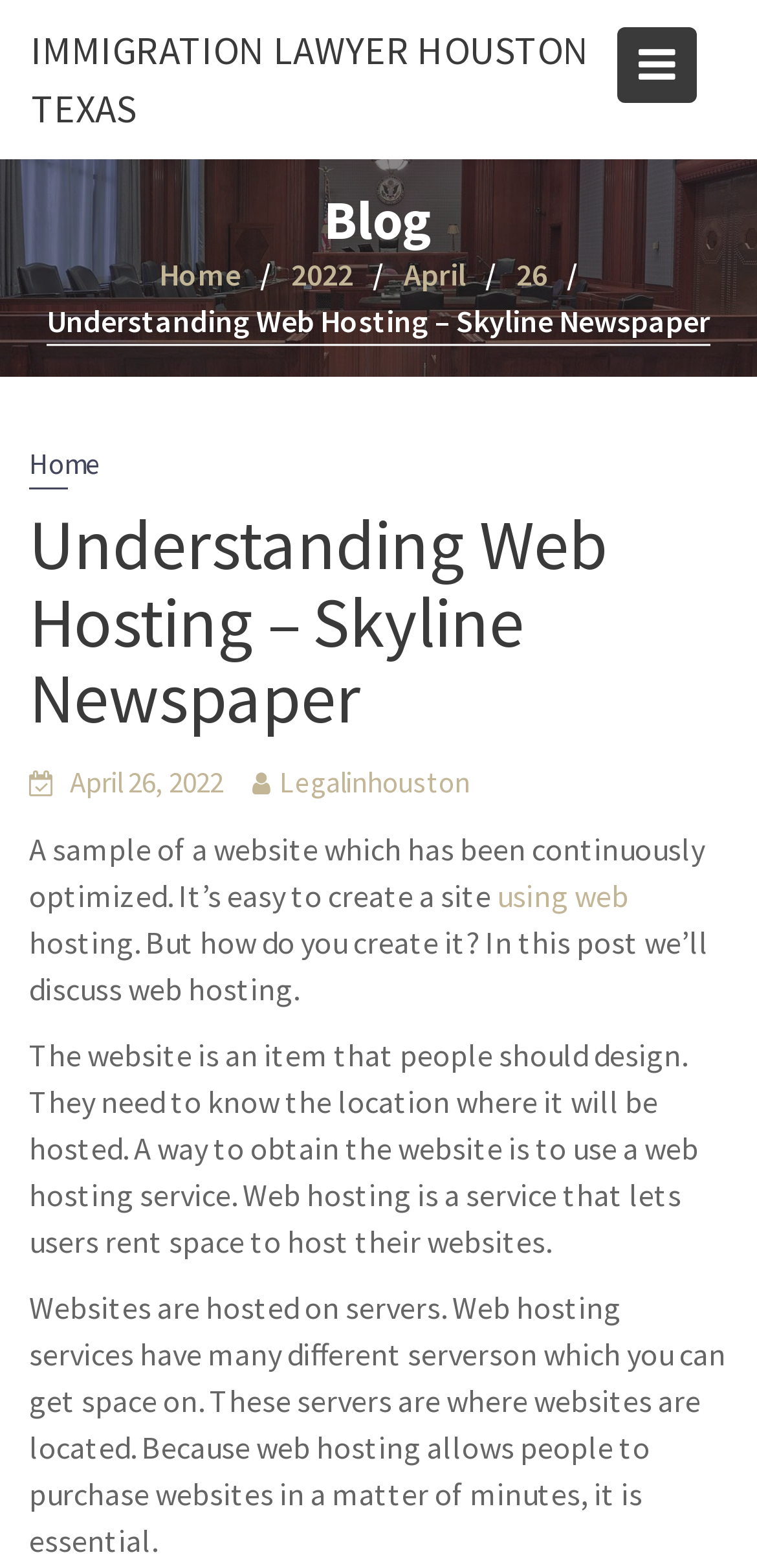Identify and provide the bounding box for the element described by: "April 26, 2022".

[0.092, 0.487, 0.295, 0.51]